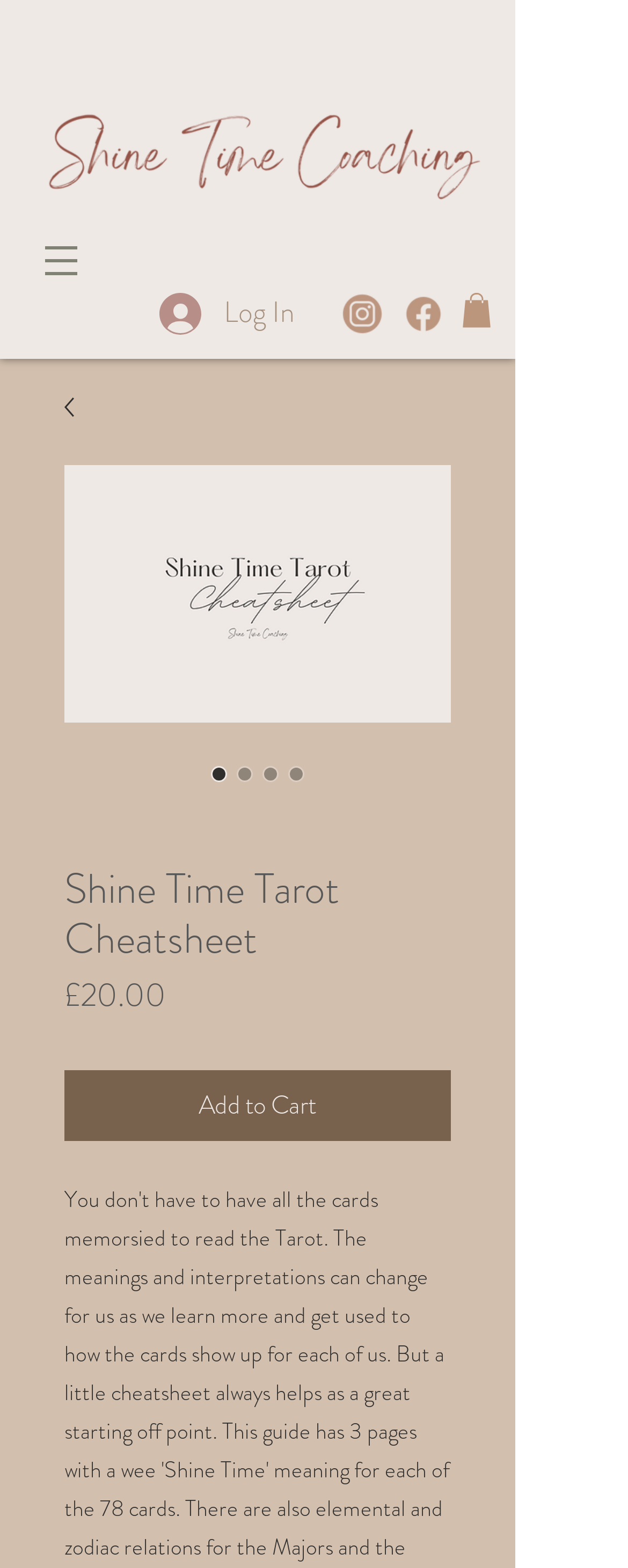Identify and provide the text of the main header on the webpage.

Shine Time Tarot Cheatsheet